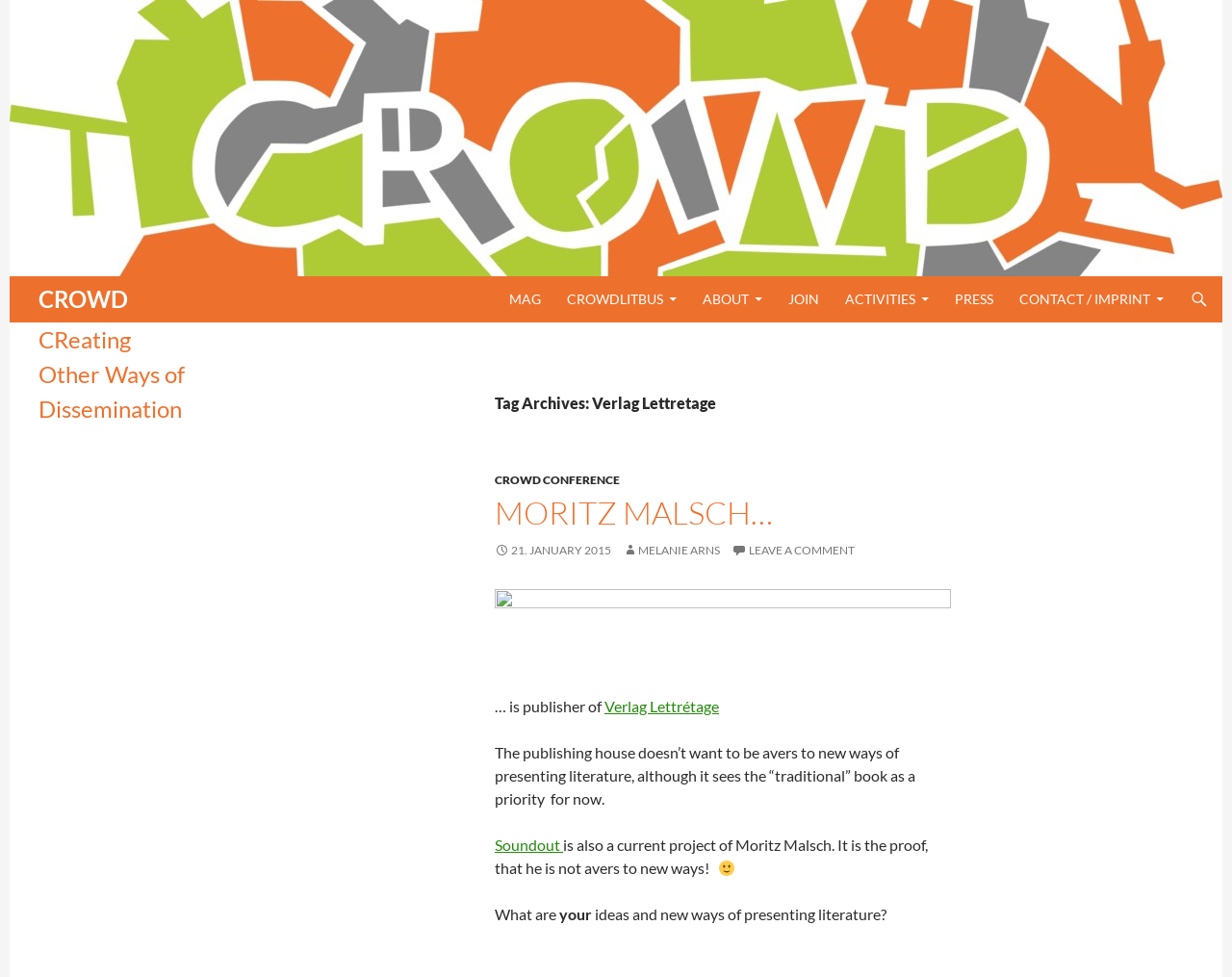How many links are there in the top navigation bar?
Answer the question with a single word or phrase derived from the image.

7